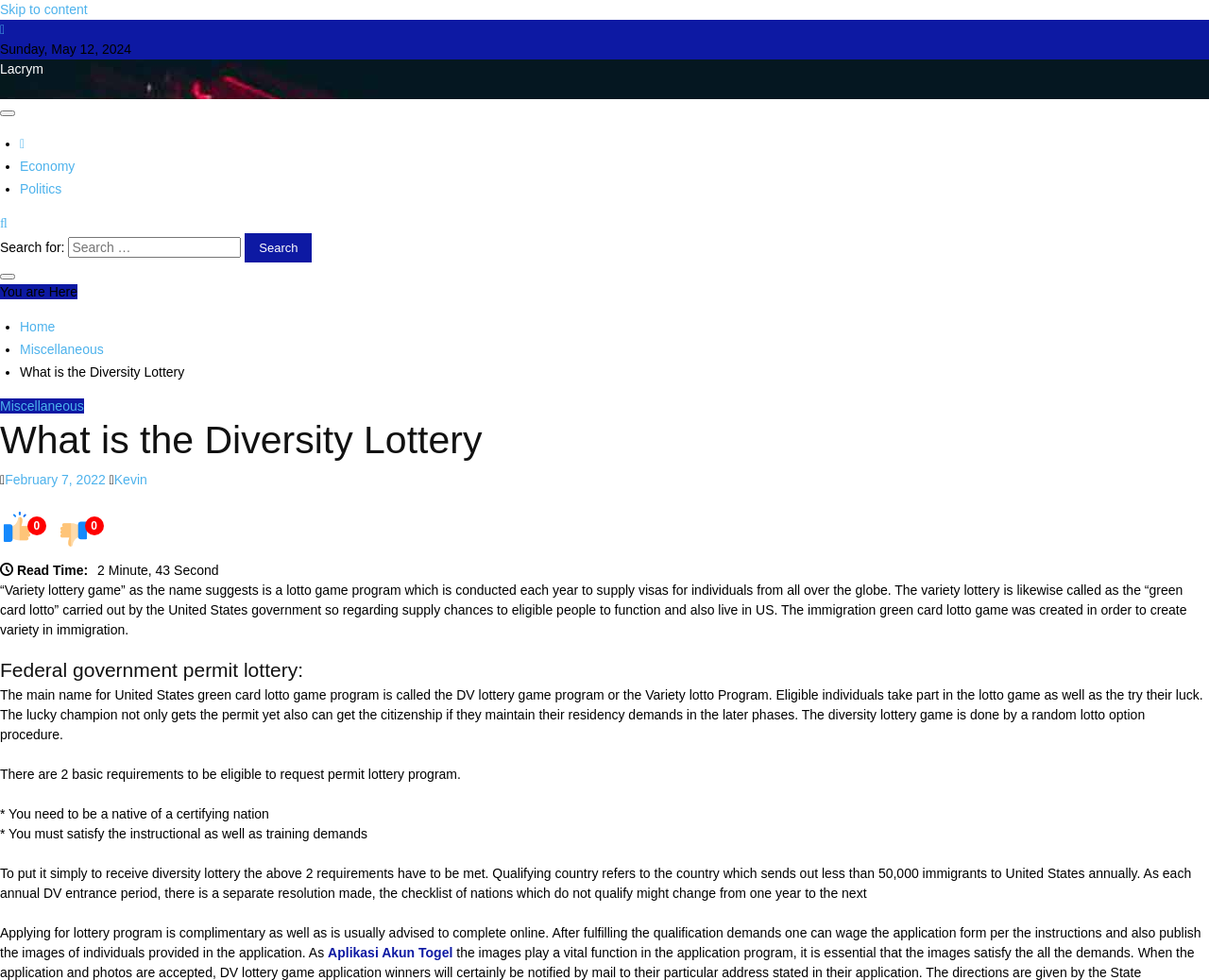What is the diversity lottery?
Please provide a comprehensive answer based on the details in the screenshot.

Based on the webpage content, the diversity lottery is a lottery game program conducted by the United States government to supply visas for individuals from all over the globe. It is also called the 'green card lotto' and is designed to create diversity in immigration.